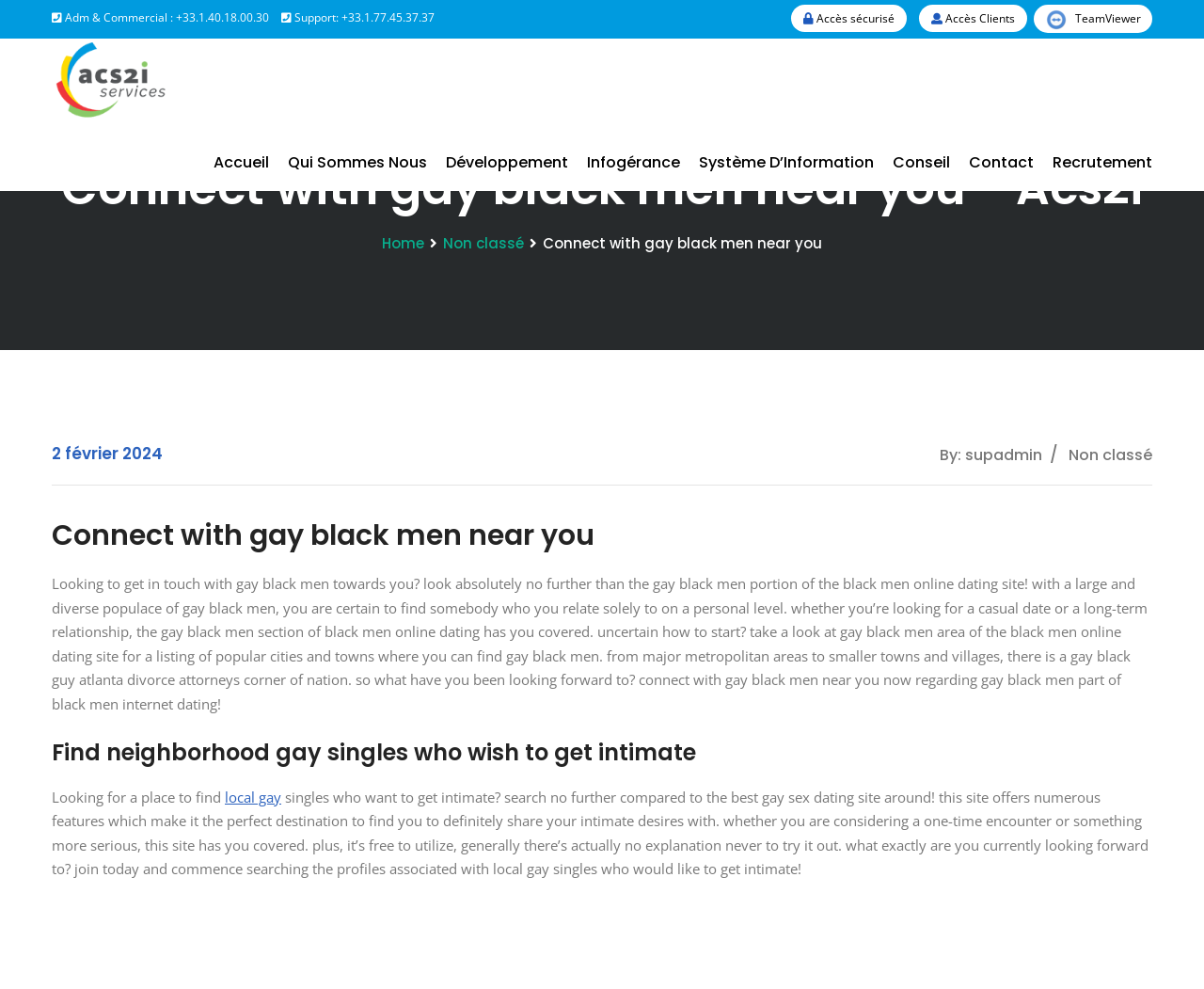What is the primary heading on this webpage?

Connect with gay black men near you - Acs2i